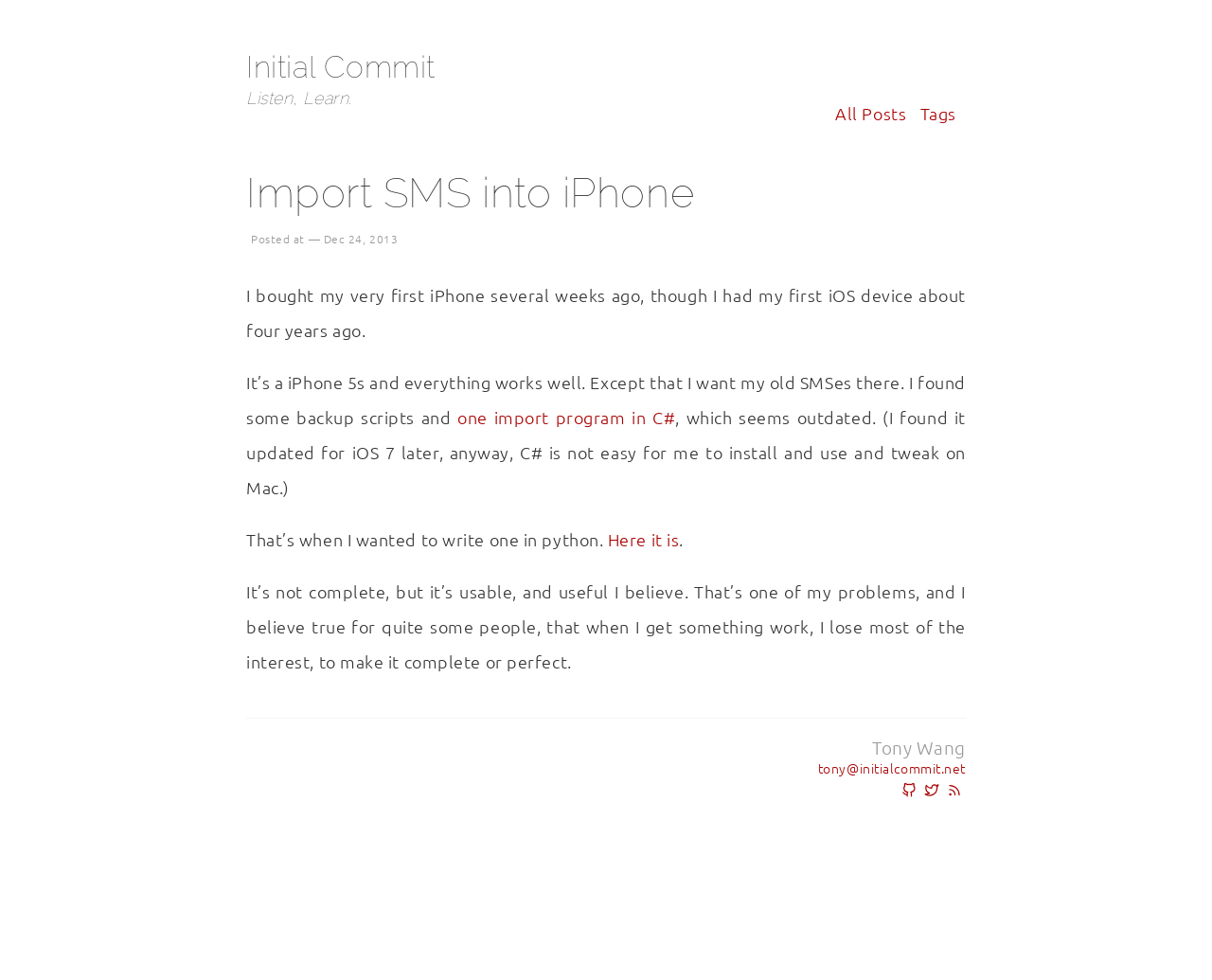Please find the bounding box coordinates in the format (top-left x, top-left y, bottom-right x, bottom-right y) for the given element description. Ensure the coordinates are floating point numbers between 0 and 1. Description: tony@initialcommit.net

[0.675, 0.774, 0.797, 0.793]